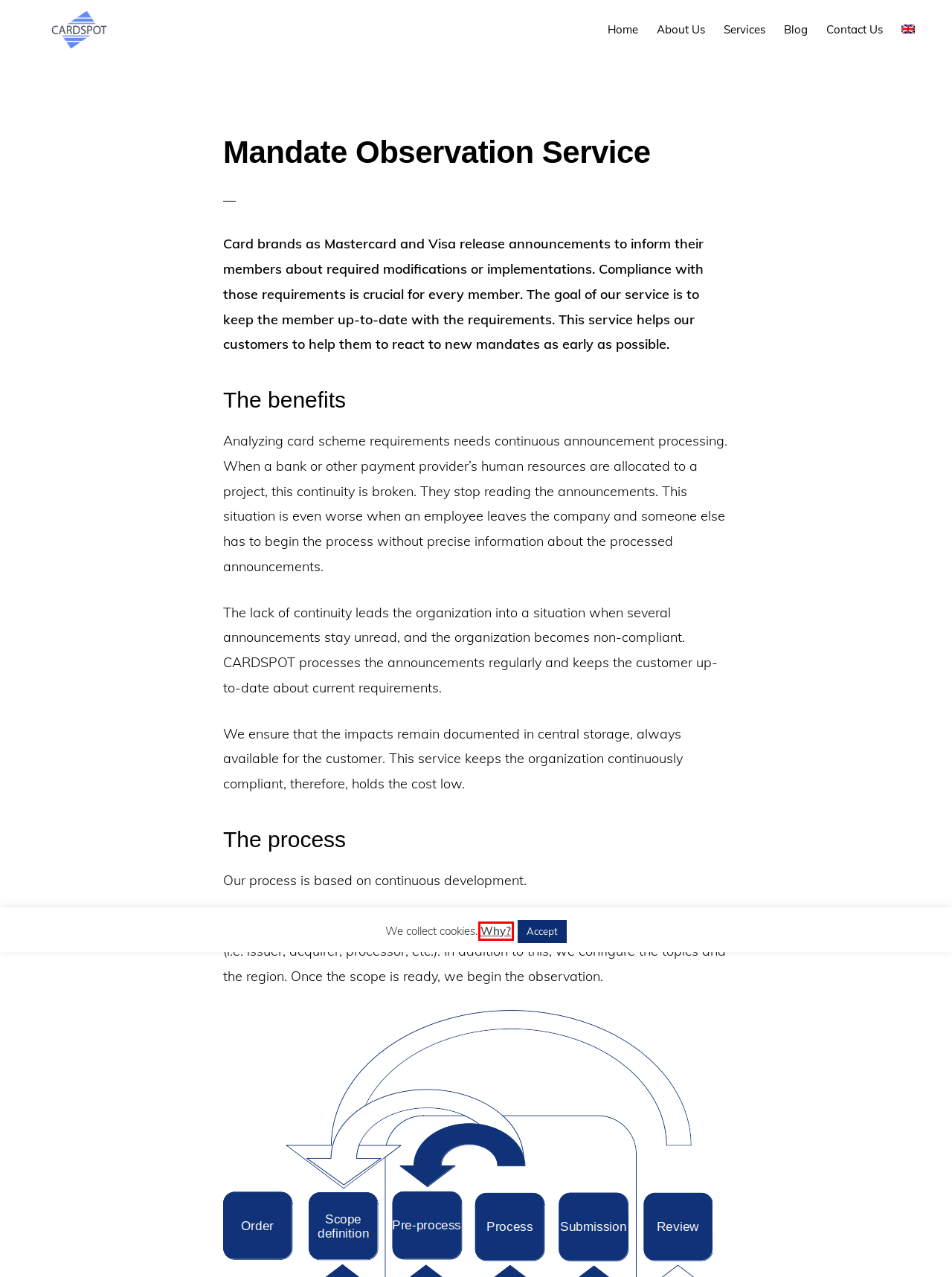Analyze the given webpage screenshot and identify the UI element within the red bounding box. Select the webpage description that best matches what you expect the new webpage to look like after clicking the element. Here are the candidates:
A. About Us - Cardspot
B. Brand Consulting Service - Cardspot
C. Issuer Consultancy - Cardspot
D. Privacy Policy - Cardspot
E. Blog - Cardspot
F. Contact Us - Cardspot
G. Certification Services - Cardspot
H. Are you issuing or acquiring payment devices? - Cardspot

D